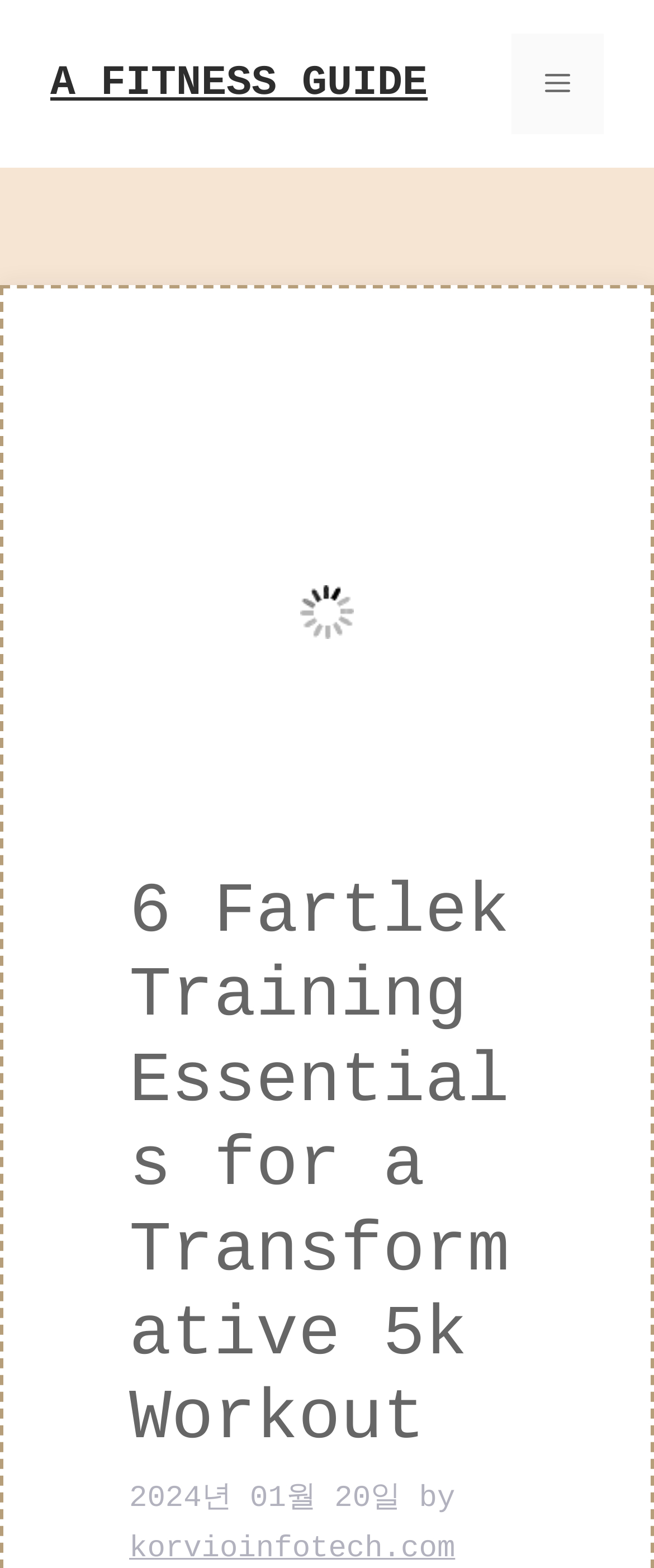Can you find and provide the main heading text of this webpage?

6 Fartlek Training Essentials for a Transformative 5k Workout